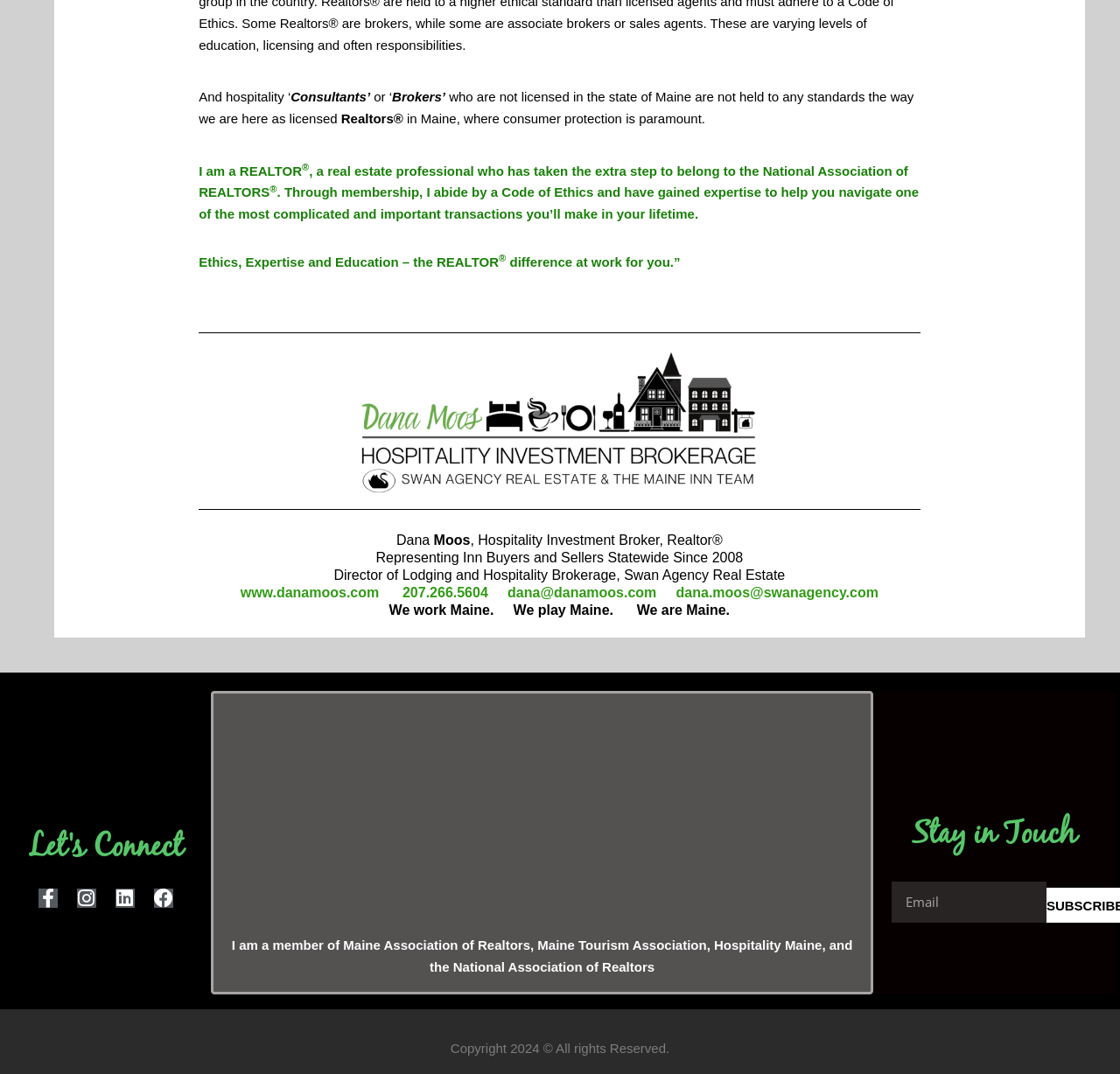Identify the bounding box of the UI element that matches this description: "parent_node: Email name="form_fields[email]" placeholder="Email"".

[0.796, 0.821, 0.934, 0.859]